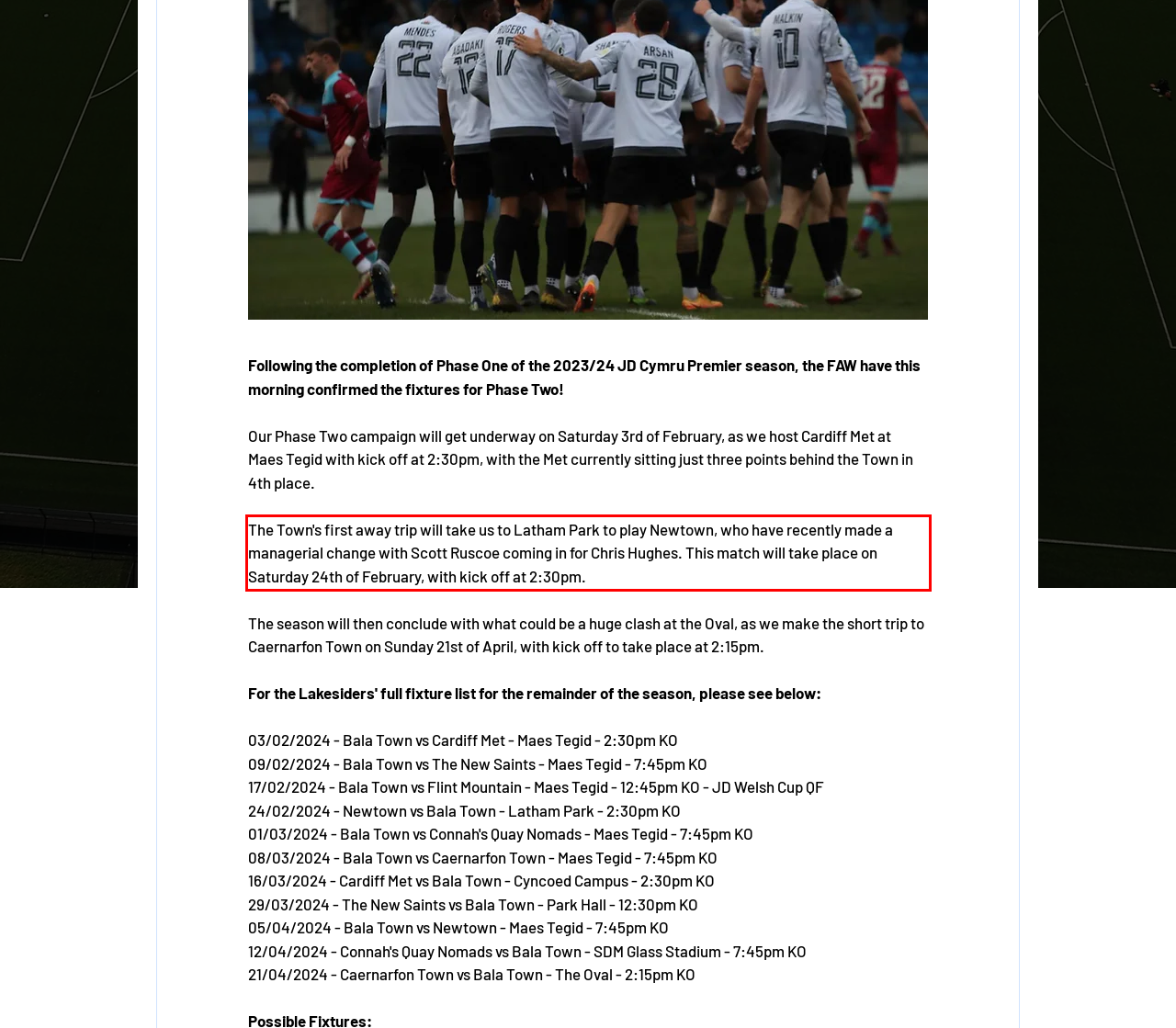Given a screenshot of a webpage with a red bounding box, please identify and retrieve the text inside the red rectangle.

The Town's first away trip will take us to Latham Park to play Newtown, who have recently made a managerial change with Scott Ruscoe coming in for Chris Hughes. This match will take place on Saturday 24th of February, with kick off at 2:30pm.